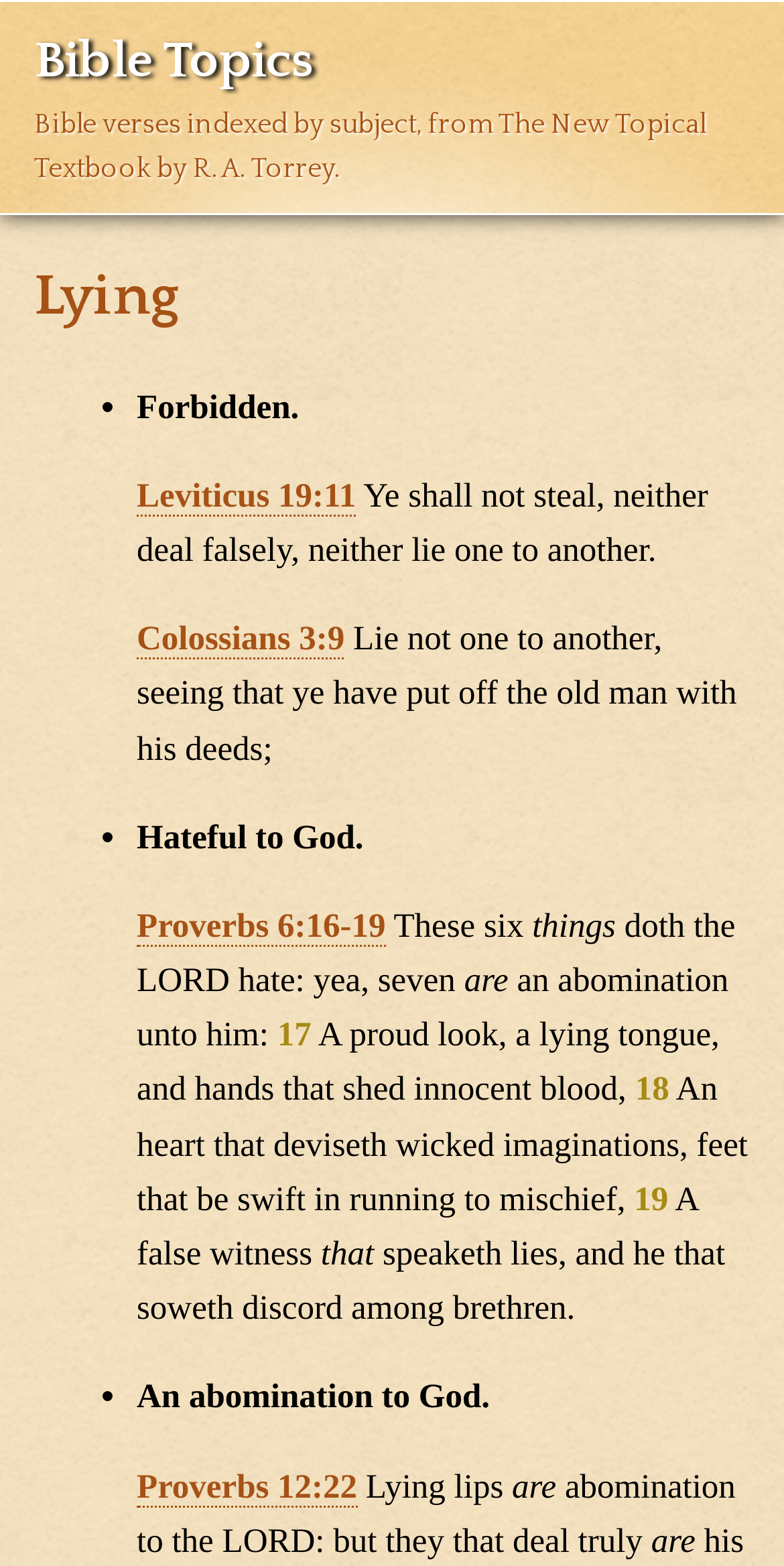What is the topic of the Bible verses?
Use the information from the screenshot to give a comprehensive response to the question.

The topic of the Bible verses is 'Lying' as indicated by the heading 'Lying' on the webpage.